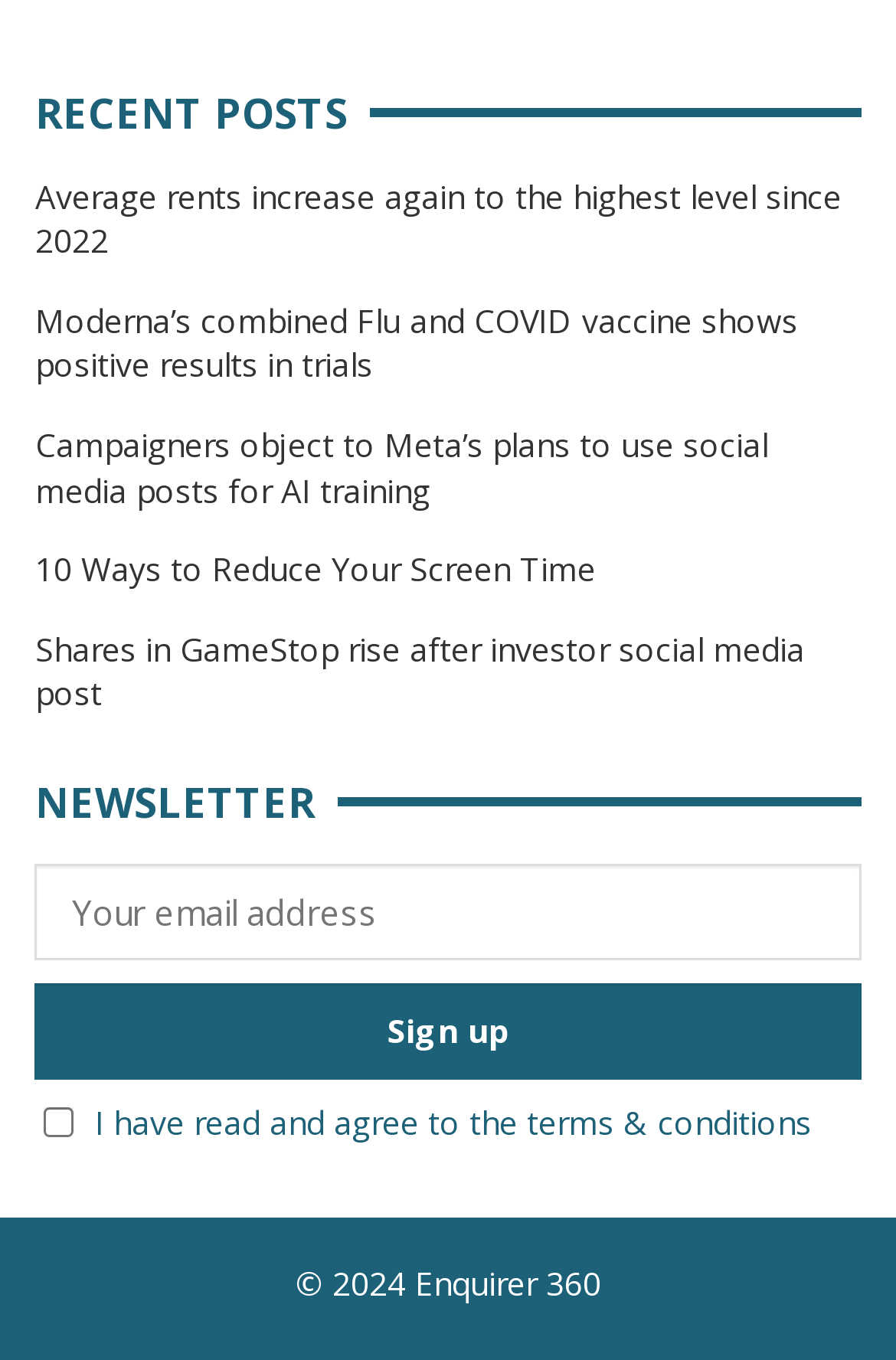Find the UI element described as: "Enquirer 360" and predict its bounding box coordinates. Ensure the coordinates are four float numbers between 0 and 1, [left, top, right, bottom].

[0.463, 0.928, 0.671, 0.96]